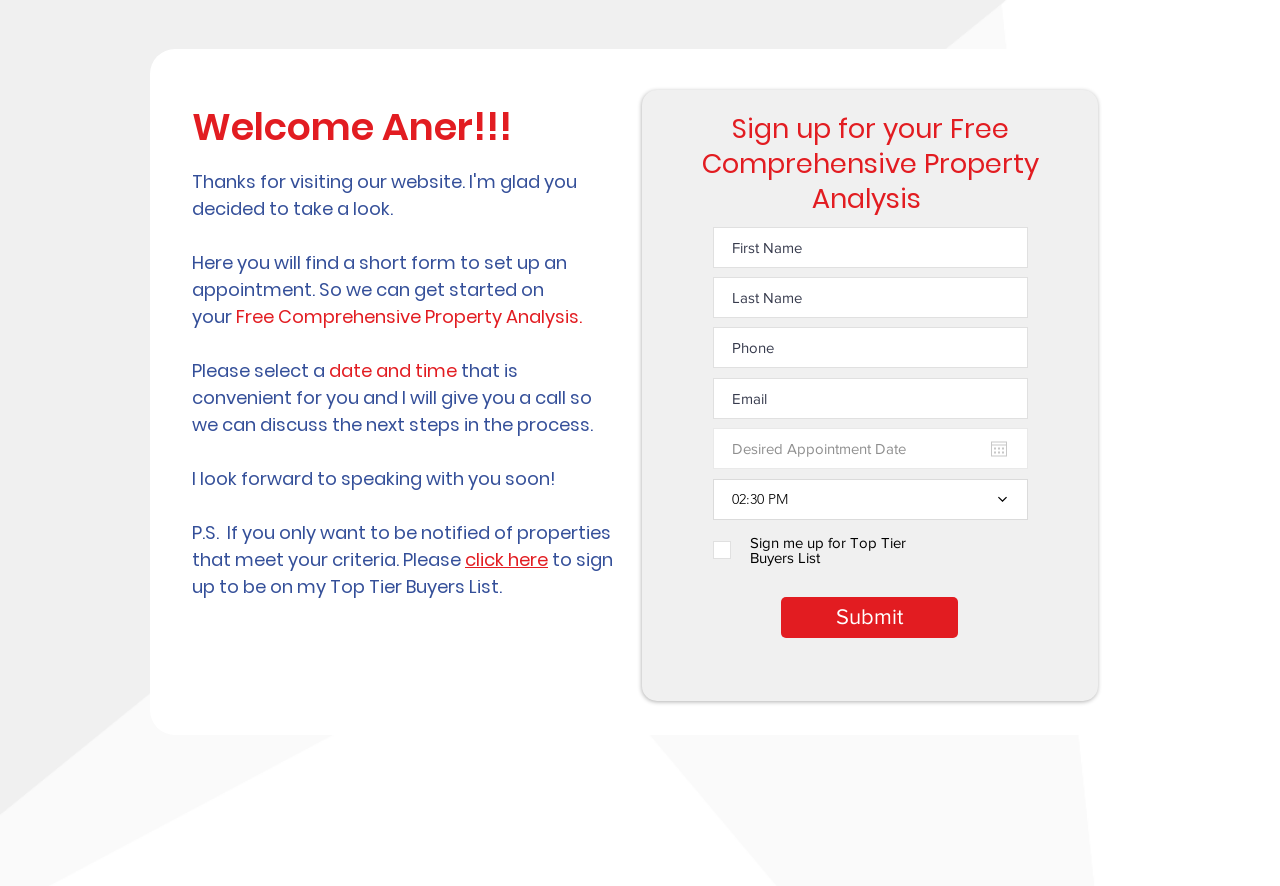Please identify the bounding box coordinates of the area that needs to be clicked to follow this instruction: "Submit the form".

[0.61, 0.674, 0.748, 0.72]